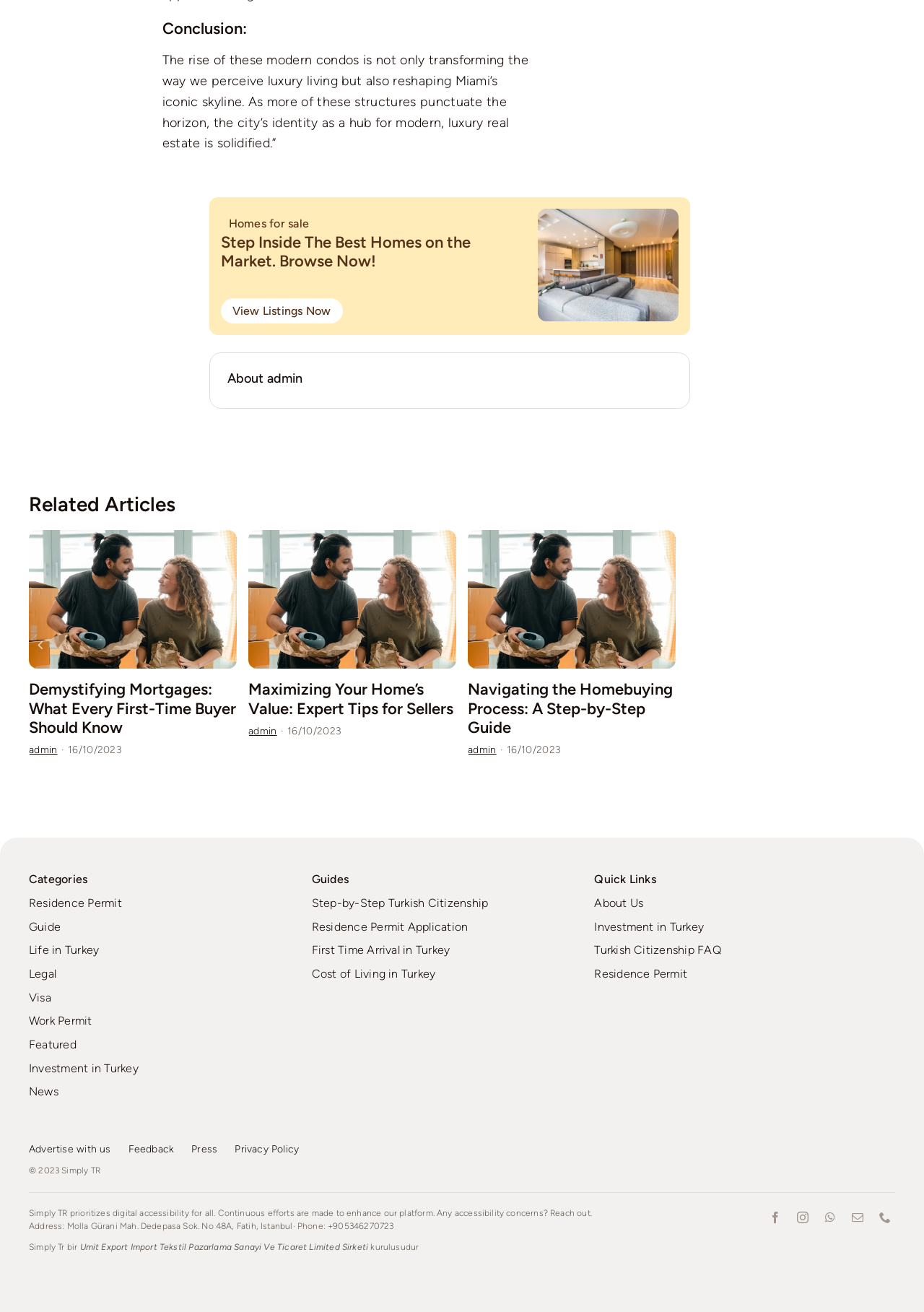What type of content is listed under 'Related Articles'?
Provide a detailed and well-explained answer to the question.

The section 'Related Articles' lists several articles related to real estate, including 'Demystifying Mortgages: What Every First-Time Buyer Should Know', 'Maximizing Your Home’s Value: Expert Tips for Sellers', and 'Navigating the Homebuying Process: A Step-by-Step Guide'.